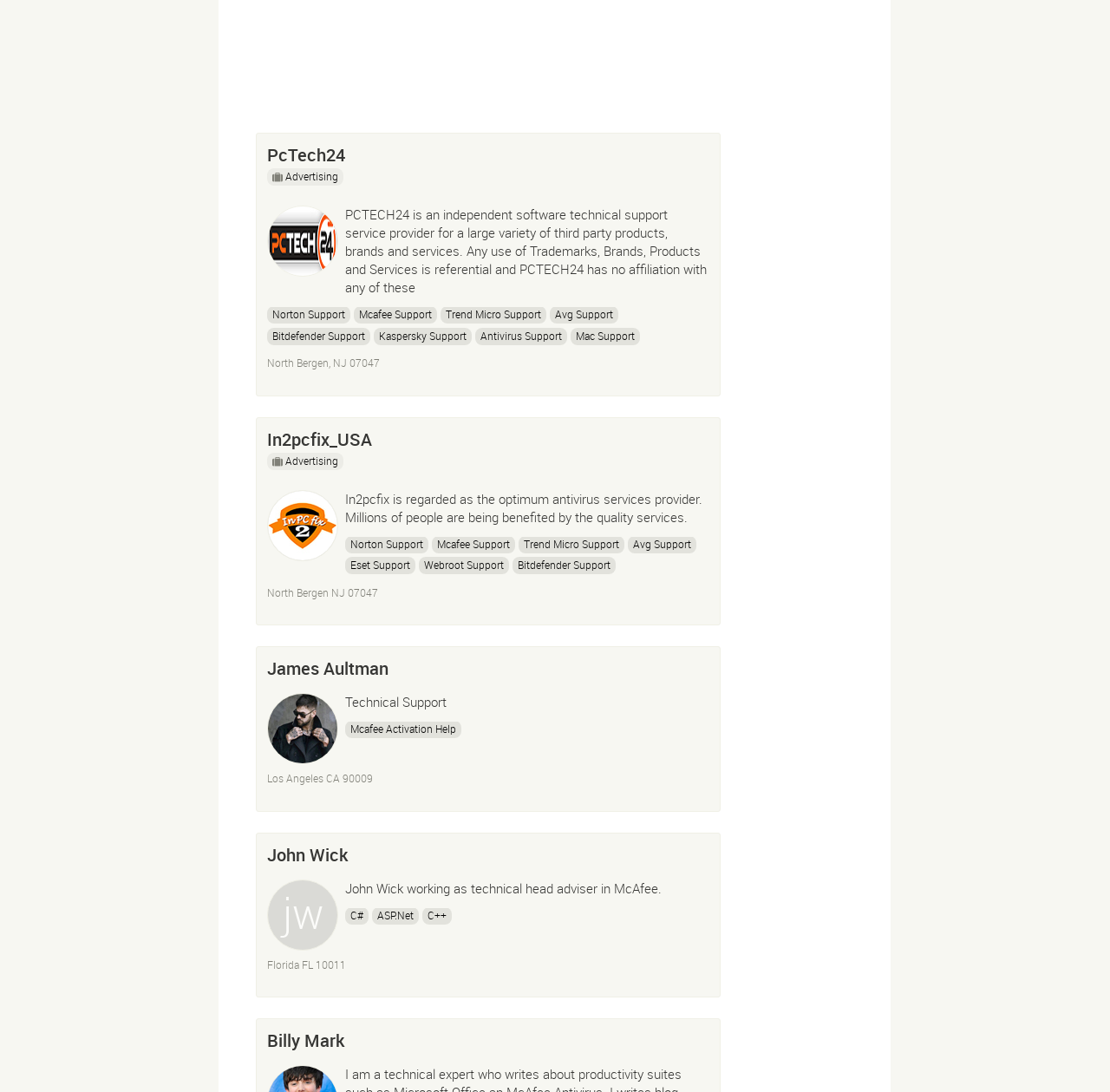Identify the bounding box coordinates for the UI element mentioned here: "Uncategorized". Provide the coordinates as four float values between 0 and 1, i.e., [left, top, right, bottom].

None